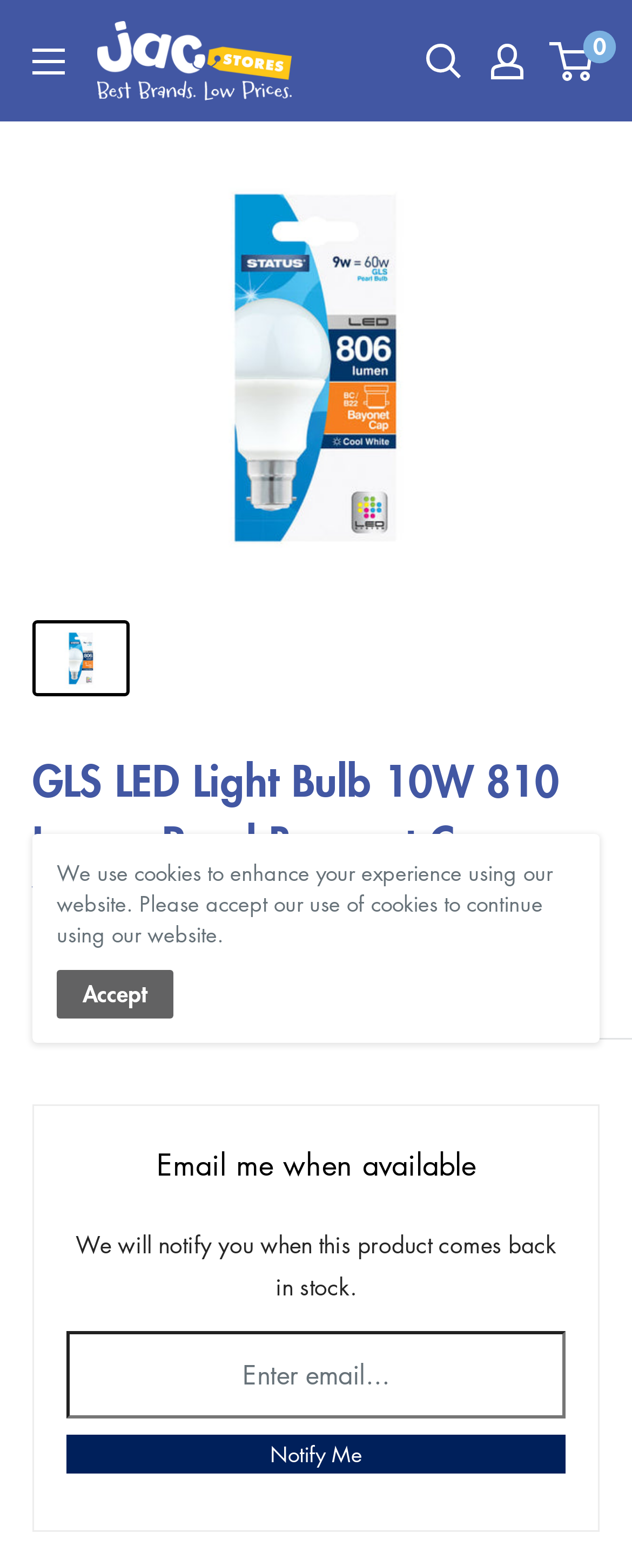Answer the question briefly using a single word or phrase: 
What type of light bulb is shown?

GLS LED